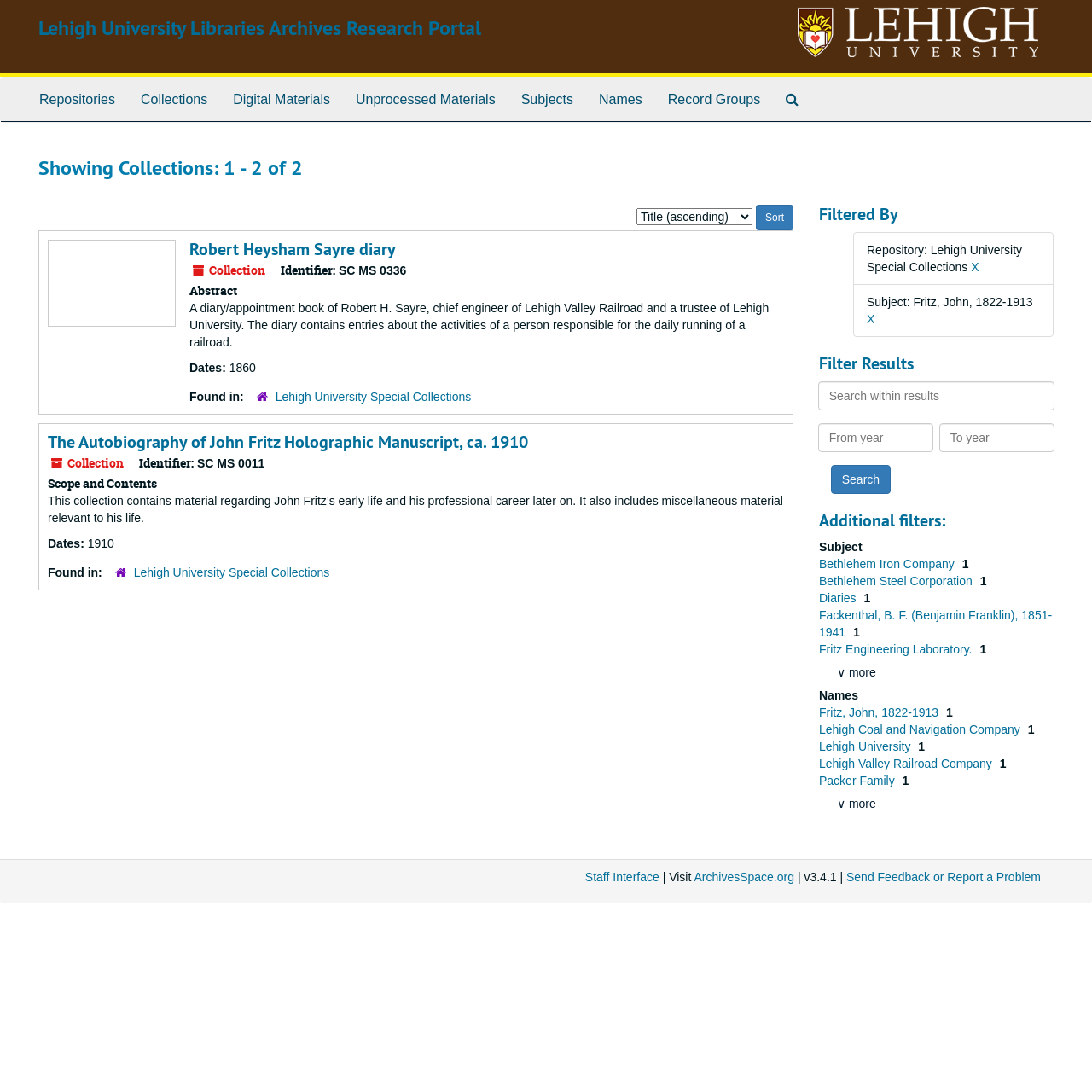Given the description "Collections", provide the bounding box coordinates of the corresponding UI element.

[0.117, 0.072, 0.202, 0.111]